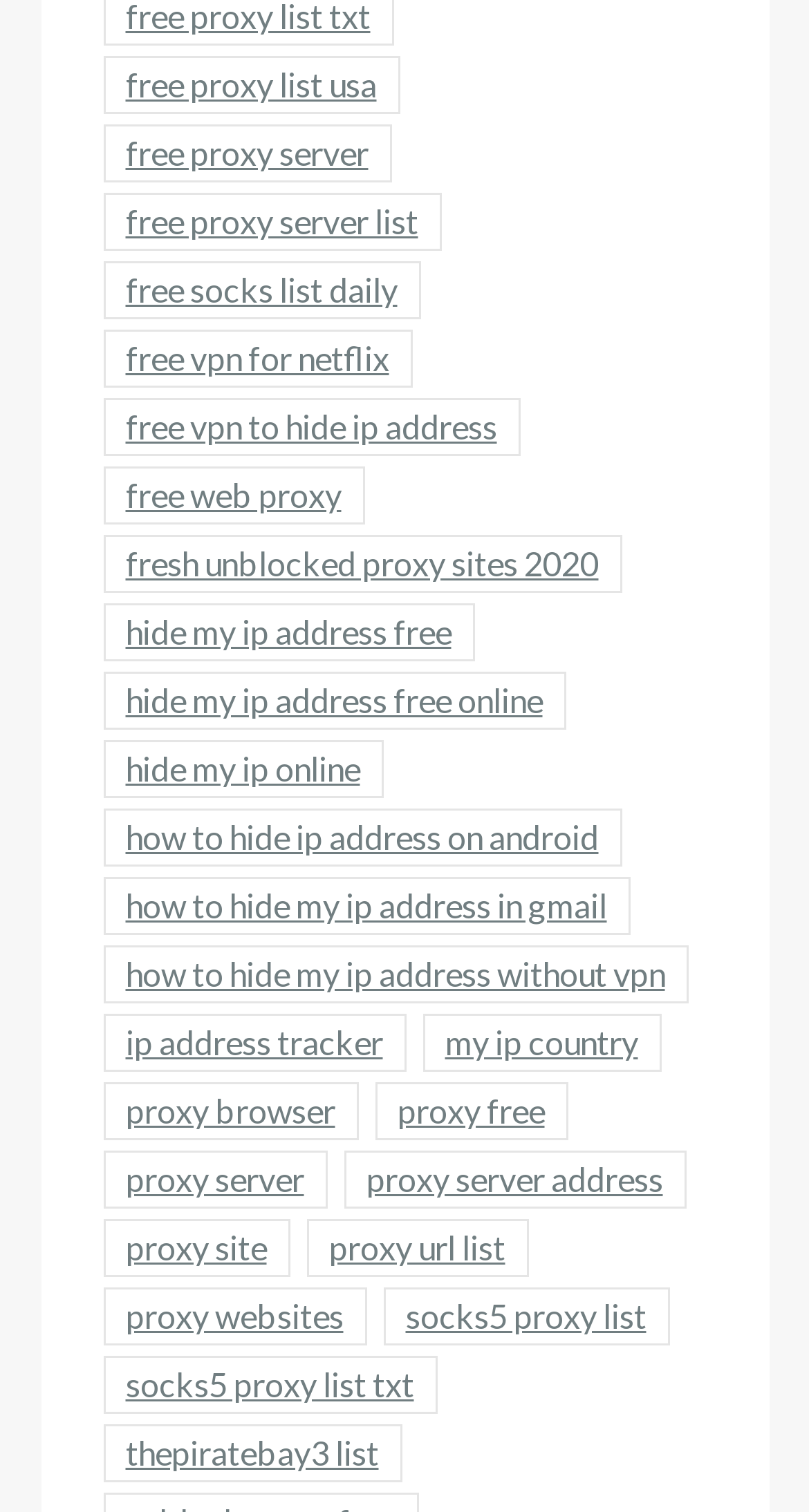For the given element description proxy server, determine the bounding box coordinates of the UI element. The coordinates should follow the format (top-left x, top-left y, bottom-right x, bottom-right y) and be within the range of 0 to 1.

[0.127, 0.76, 0.404, 0.799]